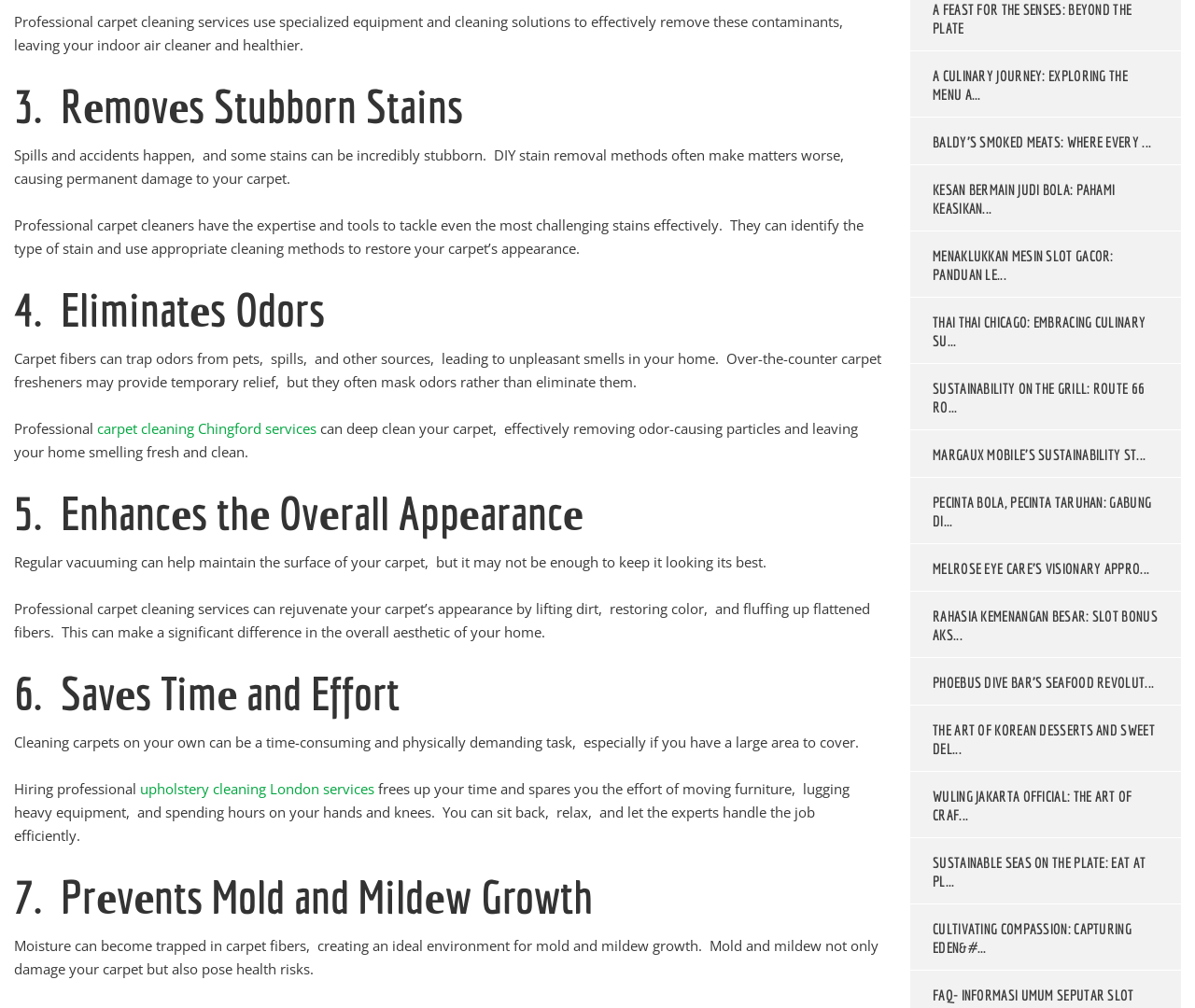Please provide the bounding box coordinates for the element that needs to be clicked to perform the following instruction: "Read more about 'A CULINARY JOURNEY: EXPLORING THE MENU A...'". The coordinates should be given as four float numbers between 0 and 1, i.e., [left, top, right, bottom].

[0.762, 0.051, 0.988, 0.116]